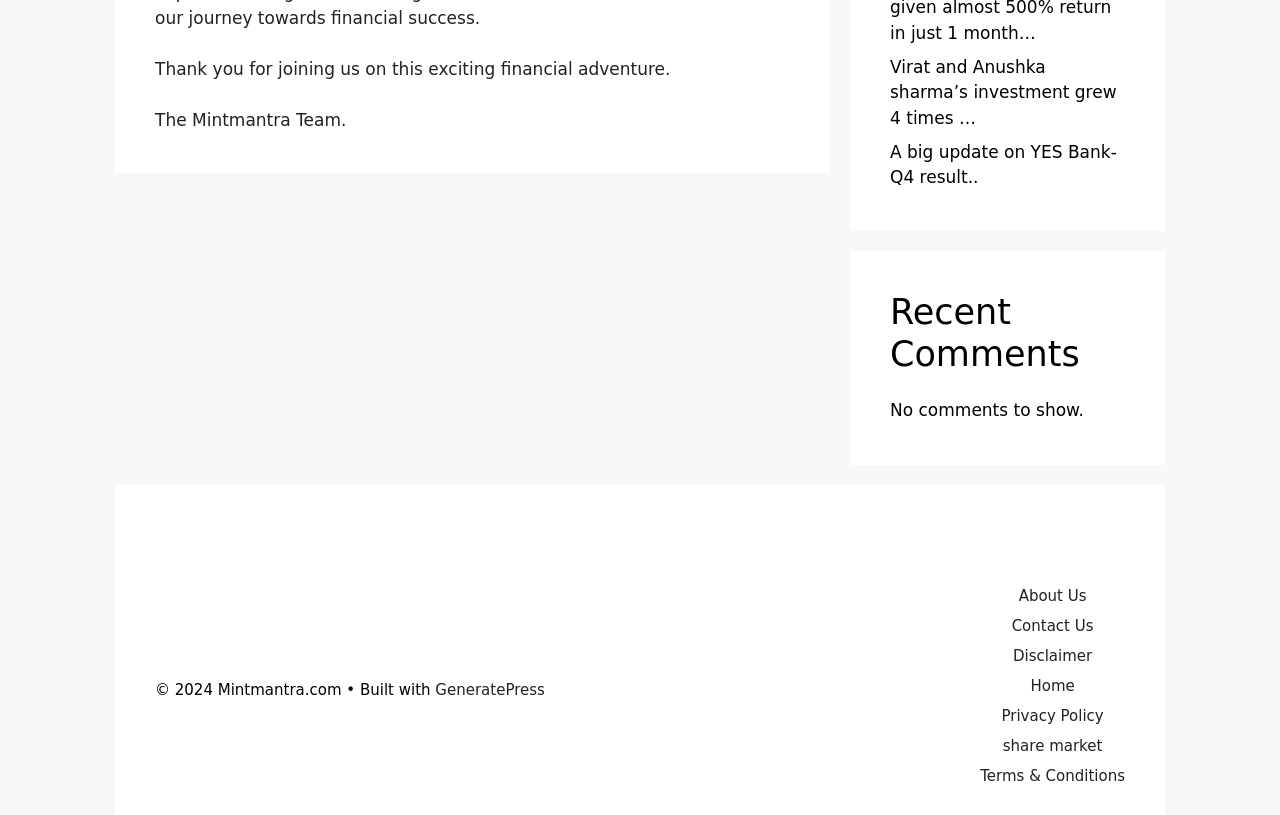Using the provided element description "Disclaimer", determine the bounding box coordinates of the UI element.

[0.791, 0.794, 0.853, 0.816]